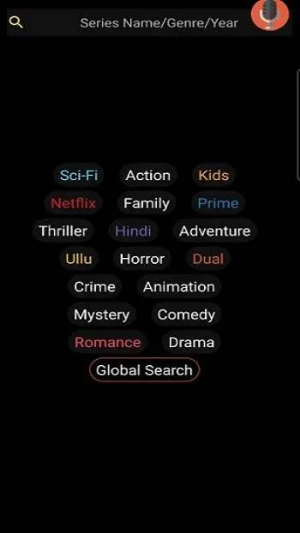What is the color of the background in the interface?
Answer the question with a detailed explanation, including all necessary information.

The black background of the interface provides a sharp contrast to the colorful genre labels, making the overall design user-friendly and modern.